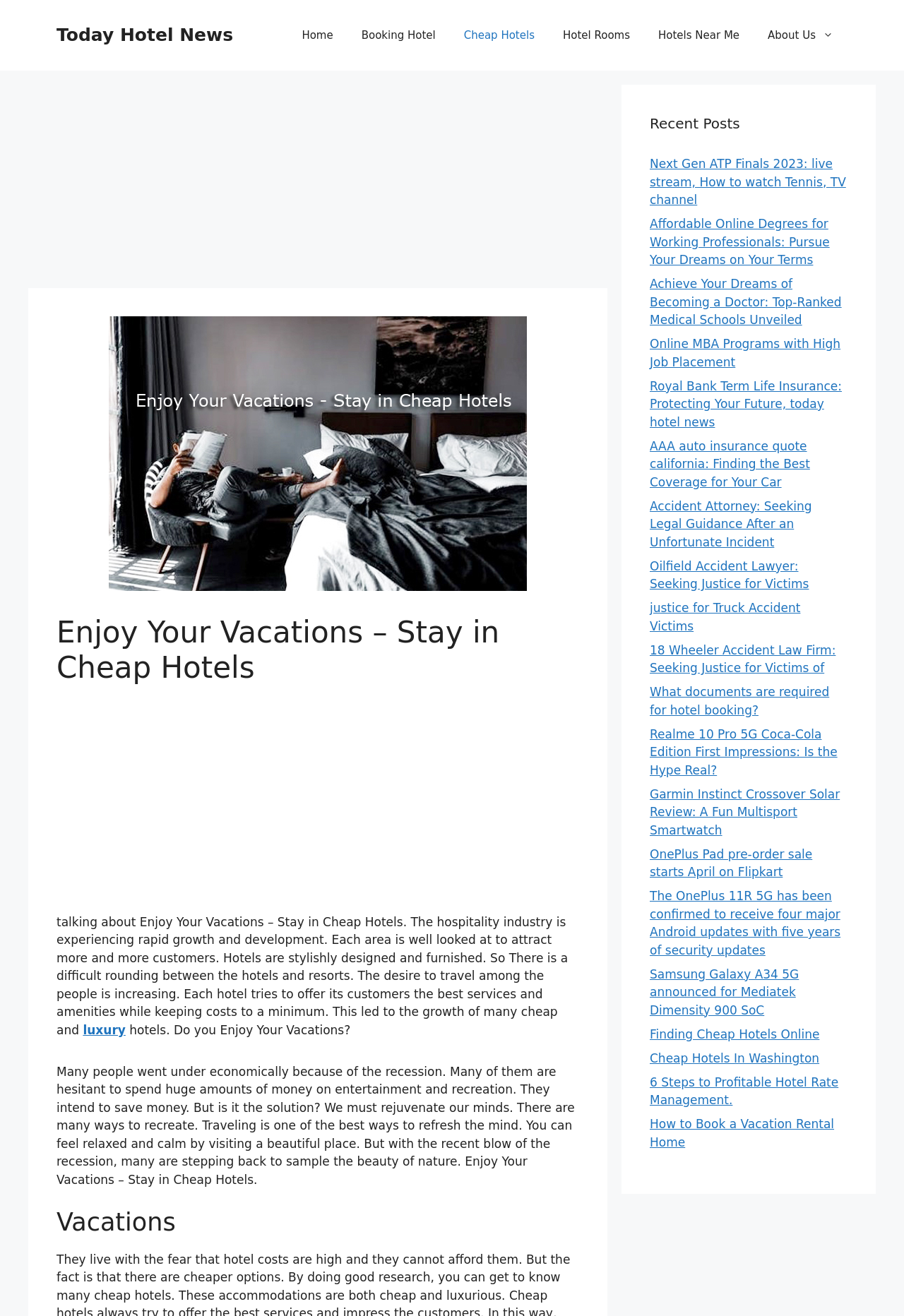Please find and report the primary heading text from the webpage.

Enjoy Your Vacations – Stay in Cheap Hotels